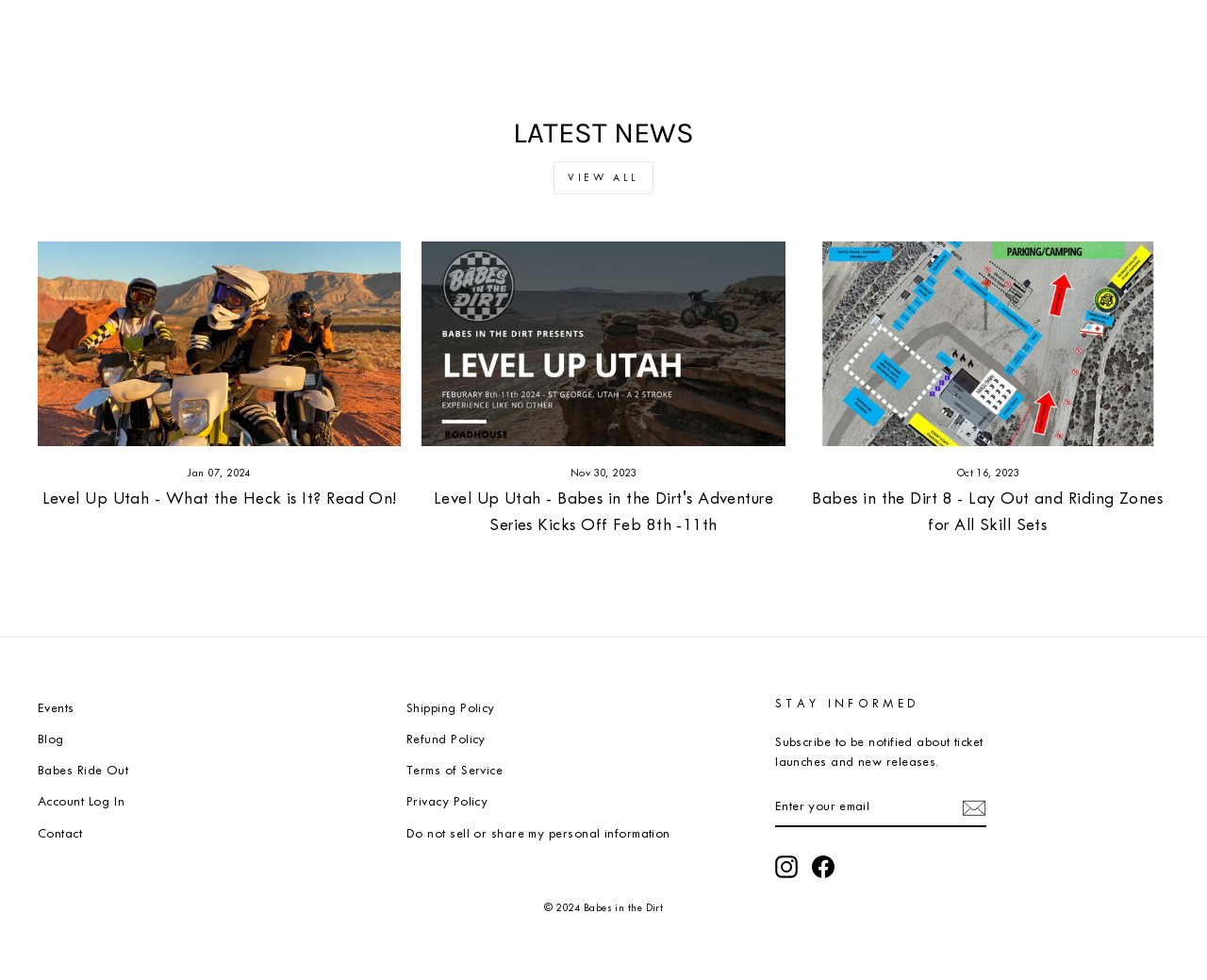Specify the bounding box coordinates of the region I need to click to perform the following instruction: "Read article about Level Up Utah". The coordinates must be four float numbers in the range of 0 to 1, i.e., [left, top, right, bottom].

[0.031, 0.247, 0.332, 0.456]